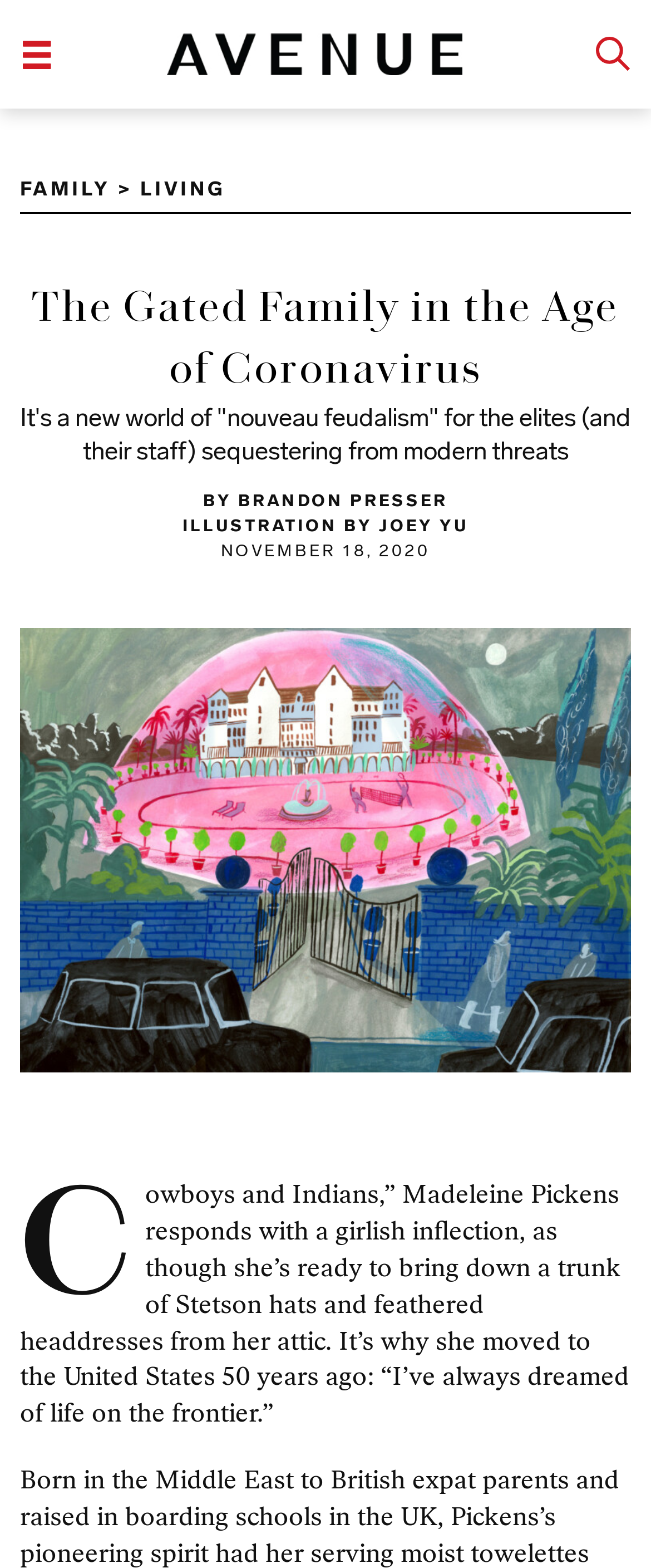Who is the illustrator of the article?
Relying on the image, give a concise answer in one word or a brief phrase.

JOEY YU